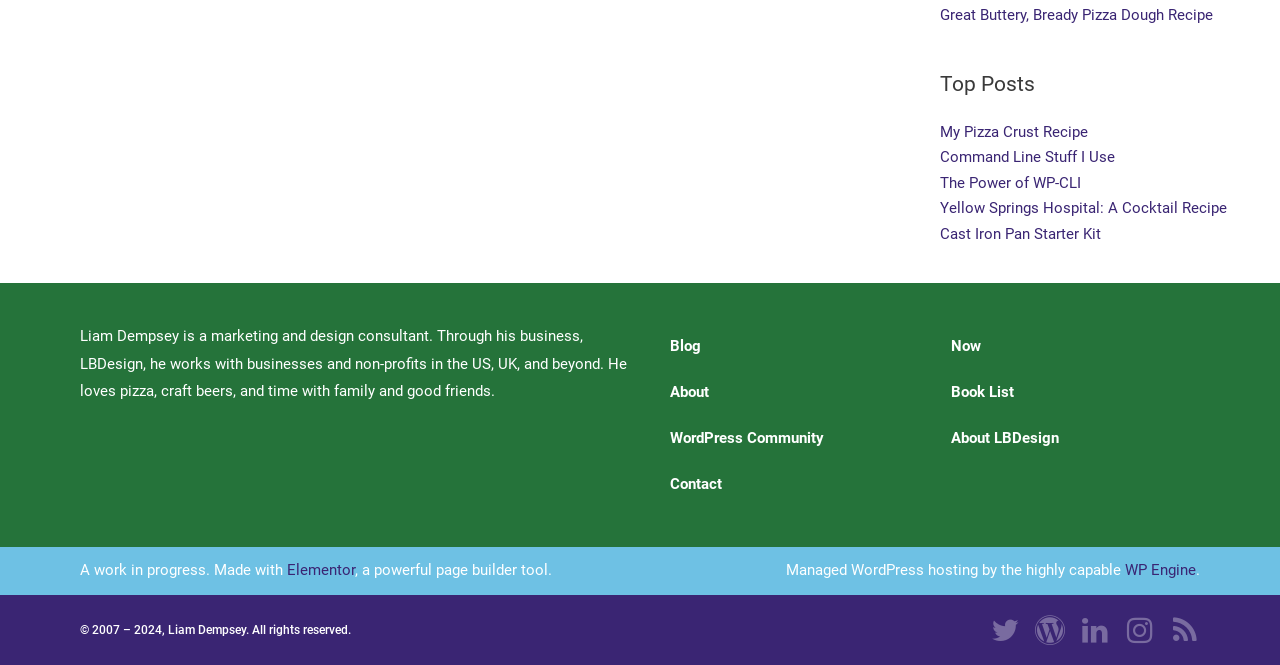Bounding box coordinates are to be given in the format (top-left x, top-left y, bottom-right x, bottom-right y). All values must be floating point numbers between 0 and 1. Provide the bounding box coordinate for the UI element described as: Now

[0.727, 0.485, 0.934, 0.555]